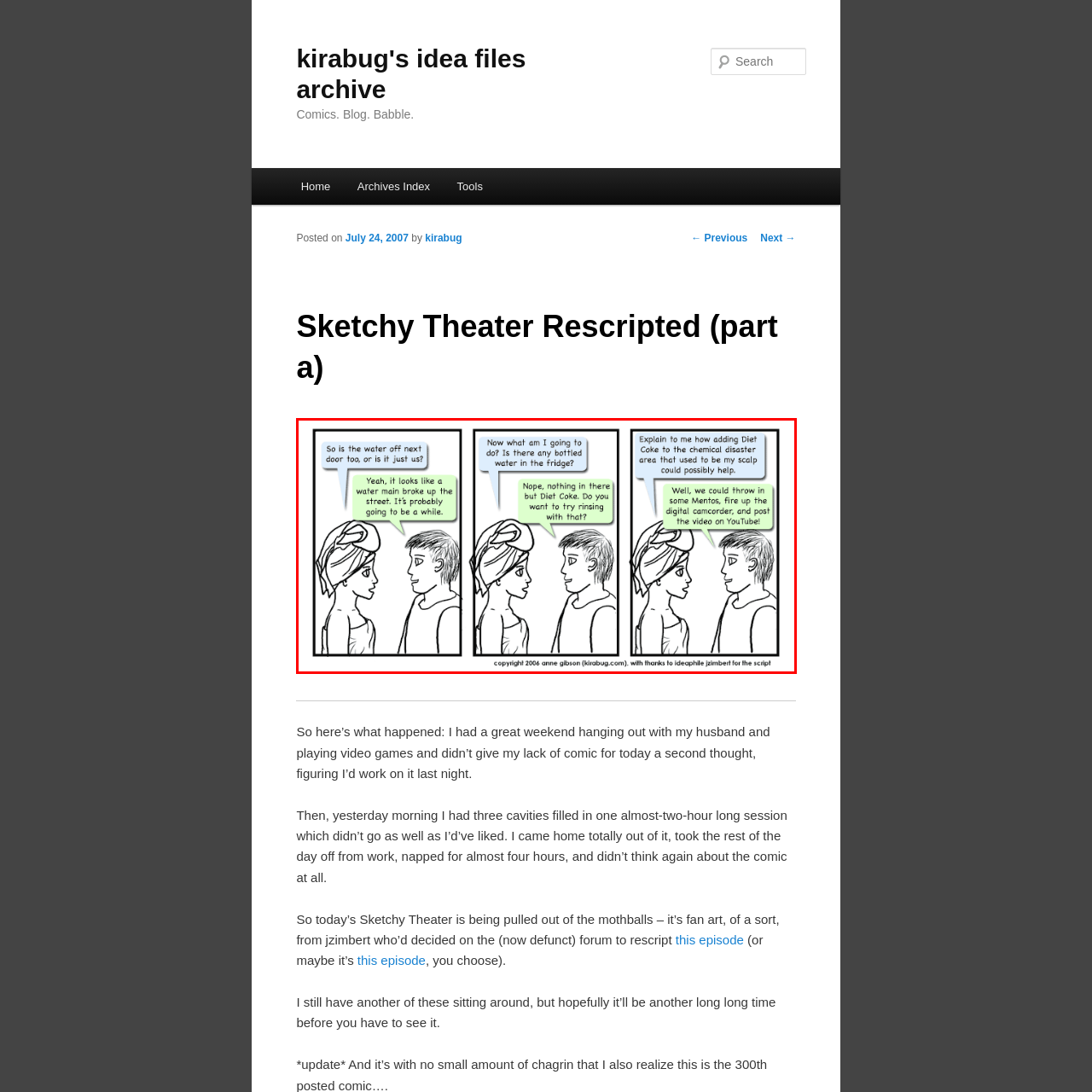What is the unconventional purpose suggested for the Diet Coke?
Analyze the visual elements found in the red bounding box and provide a detailed answer to the question, using the information depicted in the image.

The comic strip suggests using the Diet Coke for an unconventional purpose, which involves mixing it with Mentos and recording the outcome with a camcorder to share on YouTube, adding a quirky twist to the dilemma of not having water.